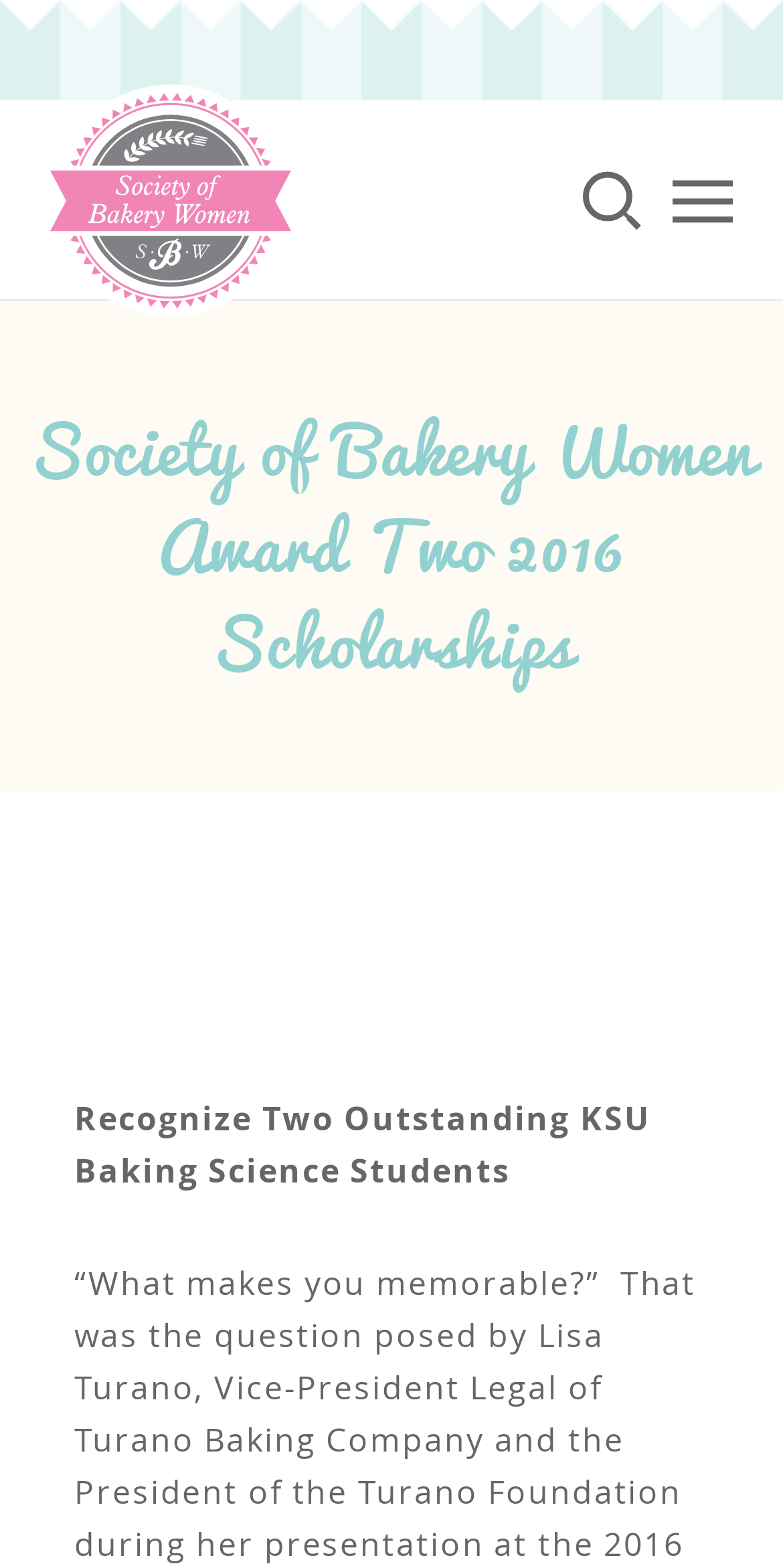Provide a thorough description of this webpage.

The webpage appears to be an article or news page, with a focus on recognizing two outstanding students in the field of baking science. At the top left of the page, there is a link to the "Society of Bakery Women" with an accompanying image, which suggests that the organization is related to the content of the page. 

To the right of the link, there are two images, one labeled "Menu" and the other labeled "Search", which are likely navigation elements. 

Below these elements, there is a header section that spans the full width of the page. Within this section, there is a heading that reads "Society of Bakery Women Award Two 2016 Scholarships", which is likely the title of the article. 

Further down the page, there is a block of text that summarizes the article, which reads "Recognize Two Outstanding KSU Baking Science Students “What makes you memorable?” That was the question posed by Lisa Turano, Vice-President Legal of Turano Baking Company and the President of the". This text provides a brief overview of the article's content.